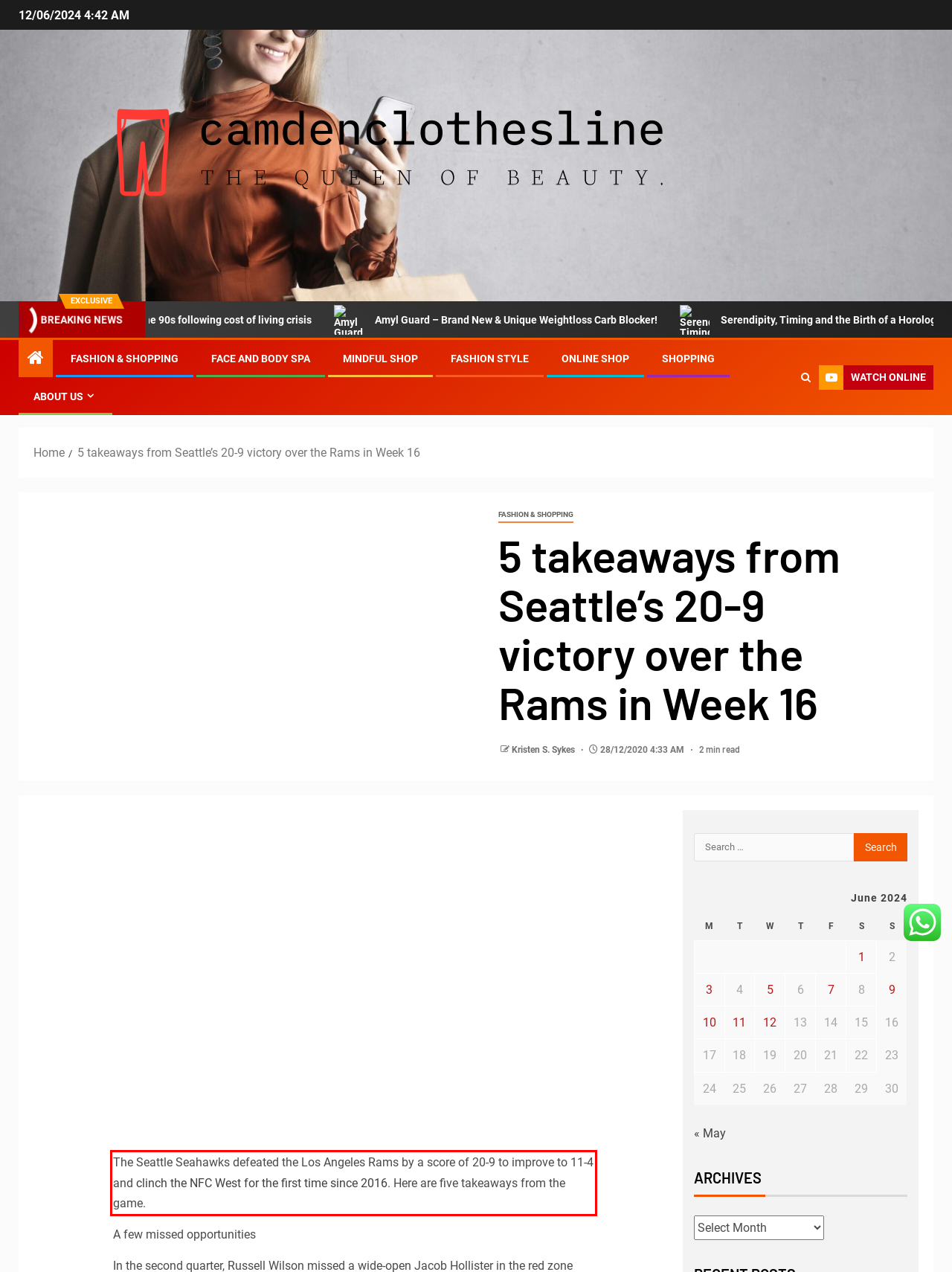Using the provided screenshot of a webpage, recognize and generate the text found within the red rectangle bounding box.

The Seattle Seahawks defeated the Los Angeles Rams by a score of 20-9 to improve to 11-4 and clinch the NFC West for the first time since 2016. Here are five takeaways from the game.